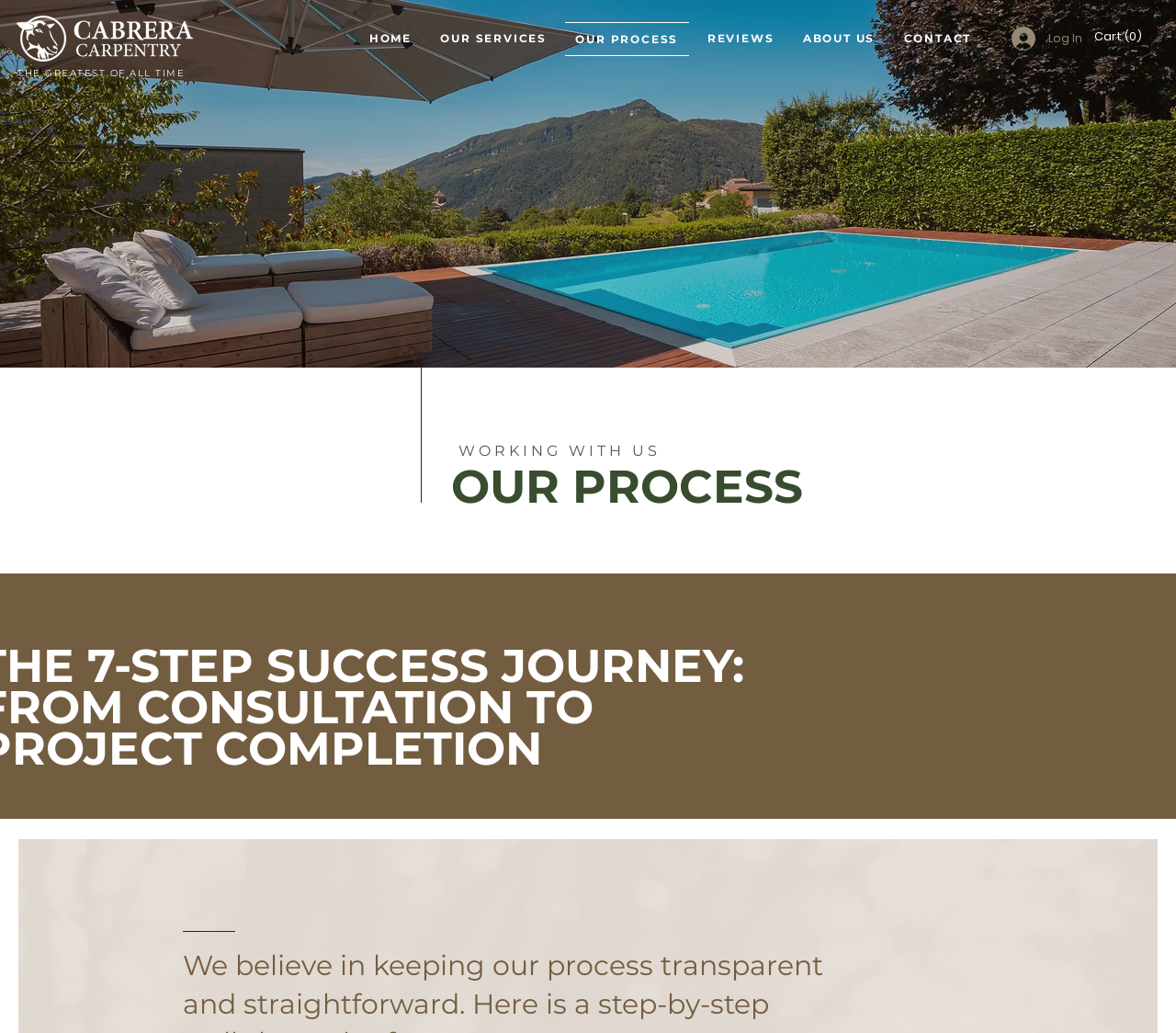Reply to the question with a single word or phrase:
What is the logo of the company?

Goat-Logo-v2-color-6-r0d1.png